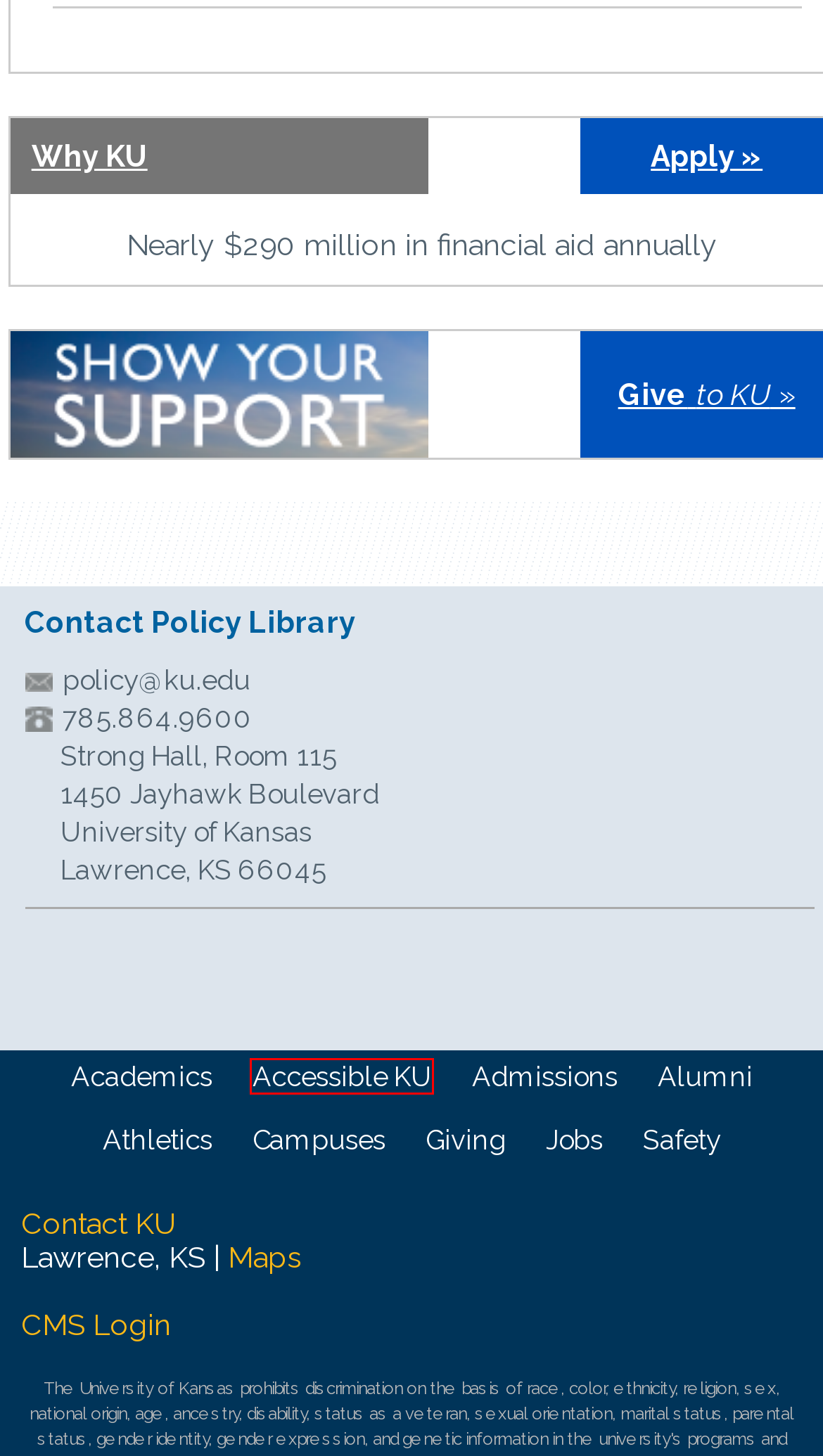Review the screenshot of a webpage that includes a red bounding box. Choose the webpage description that best matches the new webpage displayed after clicking the element within the bounding box. Here are the candidates:
A. Academics | The University of Kansas
B. Home | Undergraduate Admissions | The University of Kansas
C. Home | Accessible KU
D. Home - KU Endowment
E. Welcome to KU Police Department | Police Department
F. Admissions | The University of Kansas
G. Schools and Departments | The University of Kansas
H. About KU | The University of Kansas

C